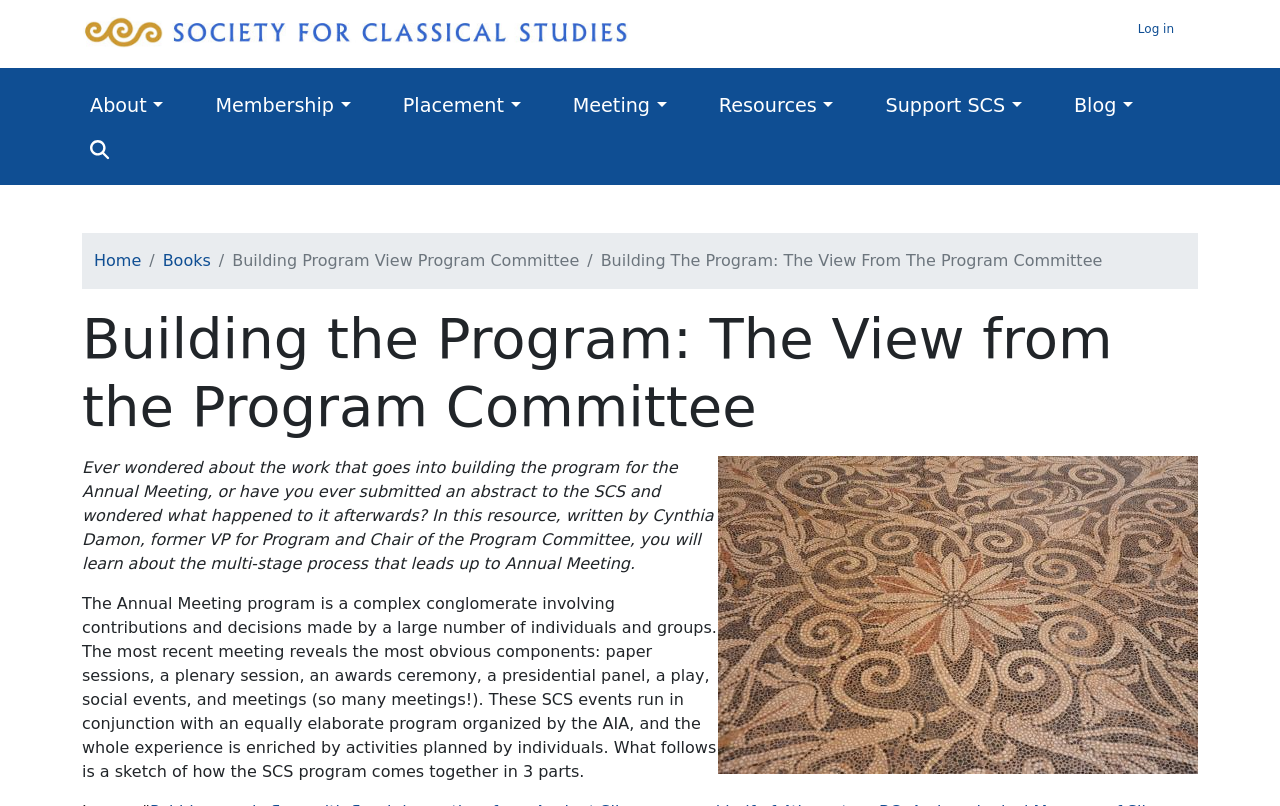What is the name of the former VP for Program and Chair of the Program Committee?
Answer the question in as much detail as possible.

I found this answer by reading the static text element that says 'written by Cynthia Damon, former VP for Program and Chair of the Program Committee...'. This text indicates that Cynthia Damon is the former VP for Program and Chair of the Program Committee.